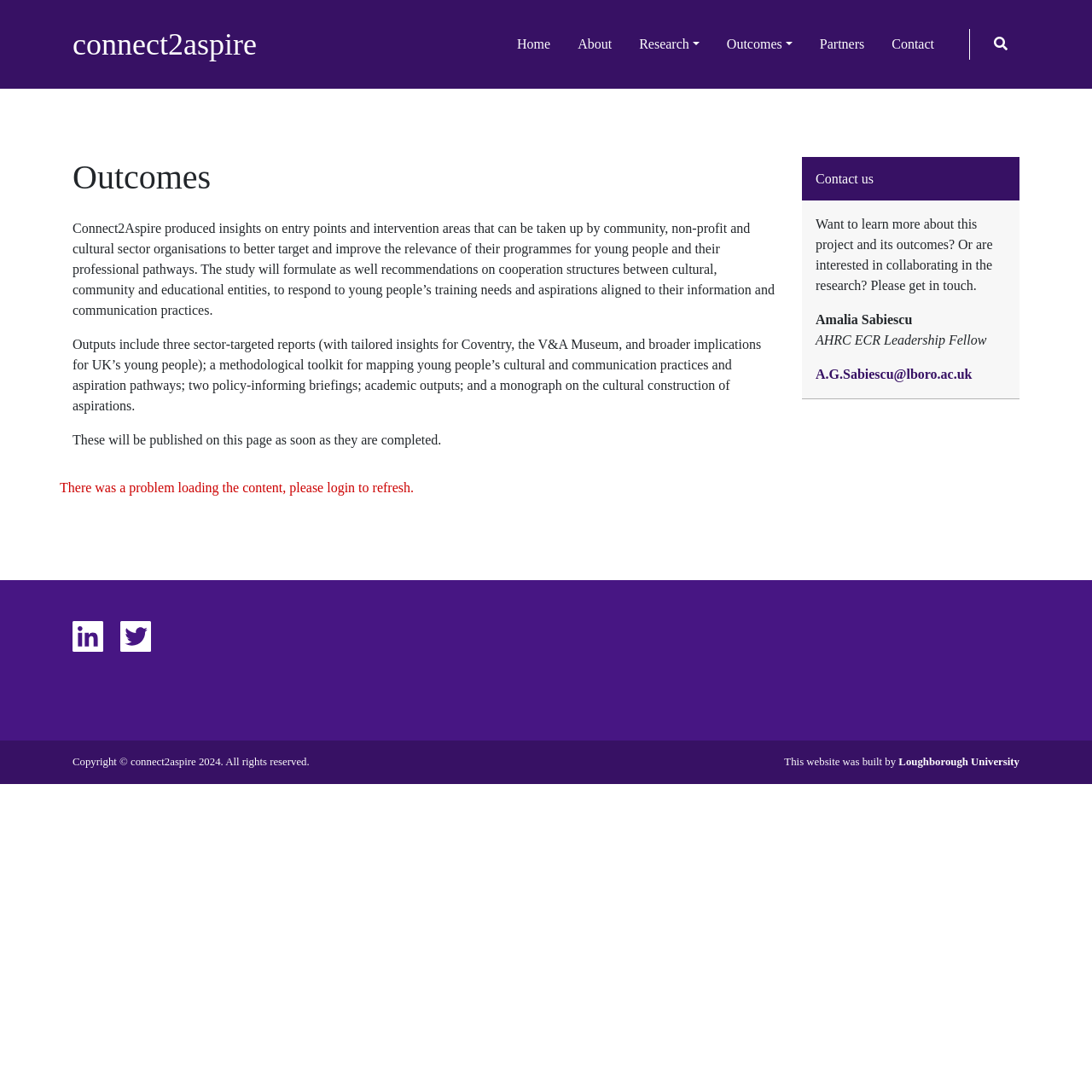Pinpoint the bounding box coordinates of the element you need to click to execute the following instruction: "View DOMAIN STATISTICS". The bounding box should be represented by four float numbers between 0 and 1, in the format [left, top, right, bottom].

None